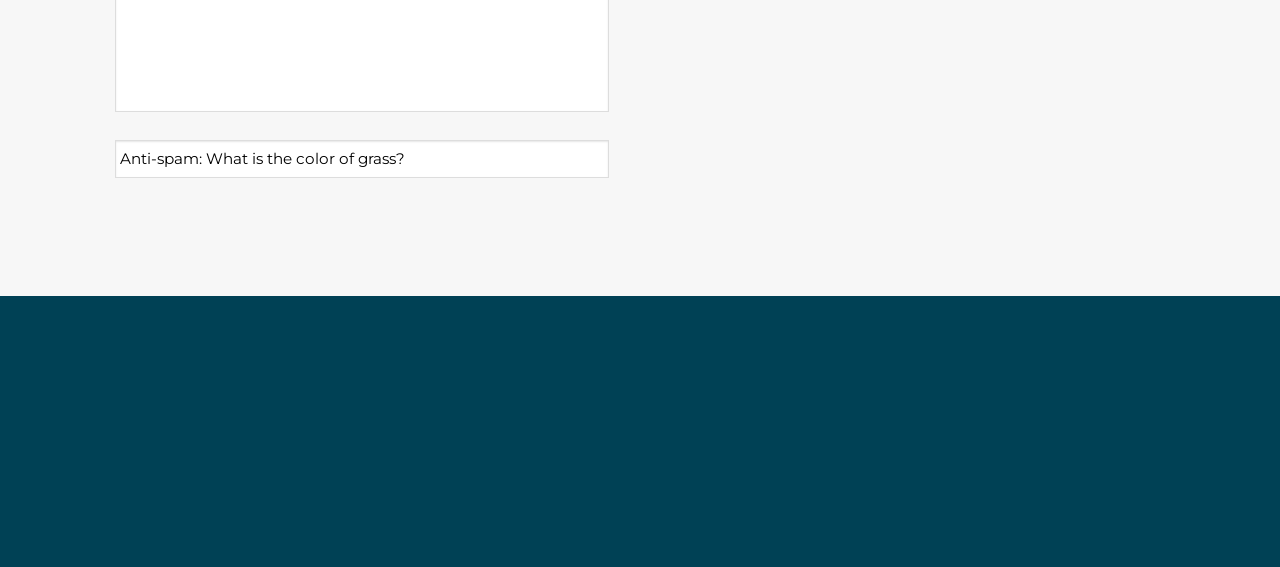Locate the bounding box of the UI element defined by this description: "Reno". The coordinates should be given as four float numbers between 0 and 1, formatted as [left, top, right, bottom].

[0.319, 0.758, 0.348, 0.786]